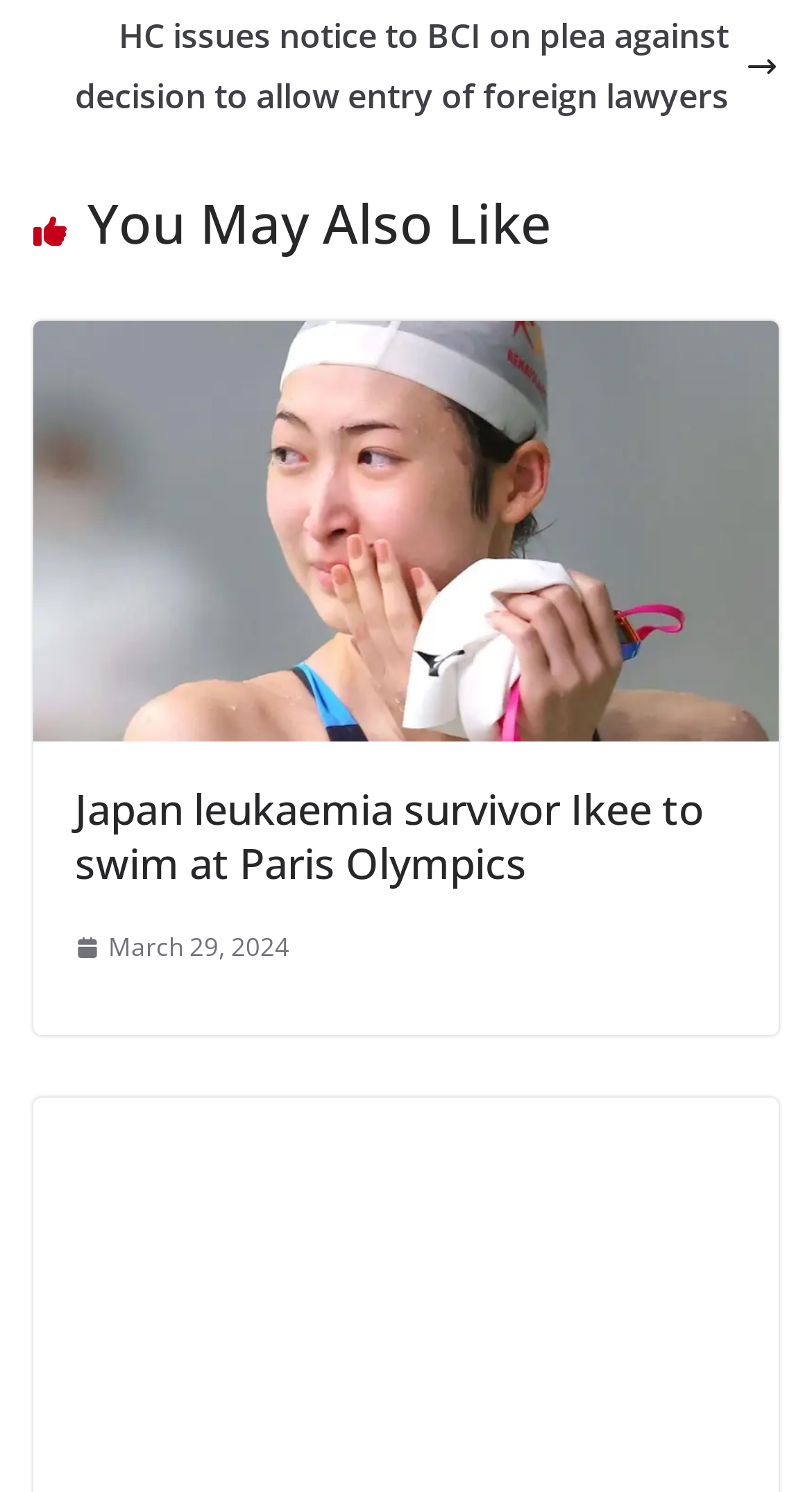What is the title of the second news article?
Refer to the image and provide a one-word or short phrase answer.

Japan leukaemia survivor Ikee to swim at Paris Olympics